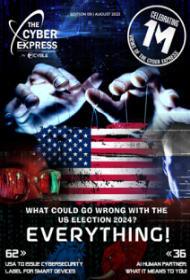Offer a meticulous description of the image.

This image is the cover of "The Cyber Express," an edition published in August 2023, celebrating a milestone of 1 million readers. The striking design features two hands gripping a series of wires against a backdrop that includes the American flag, symbolizing the intersection of technology and national security. Bold text at the top emphasizes the magazine's title and its commemorative nature, while the central question challenges viewers with "What could go wrong with the US election 2024? Everything!" This provocative statement highlights concerns around cybersecurity in the context of upcoming electoral processes. Additional elements include a list that mentions U.S. initiatives to enhance cybersecurity, alongside references to a partnership concerning smart devices, further underlining the magazine's focus on critical contemporary issues in cybersecurity and technology.